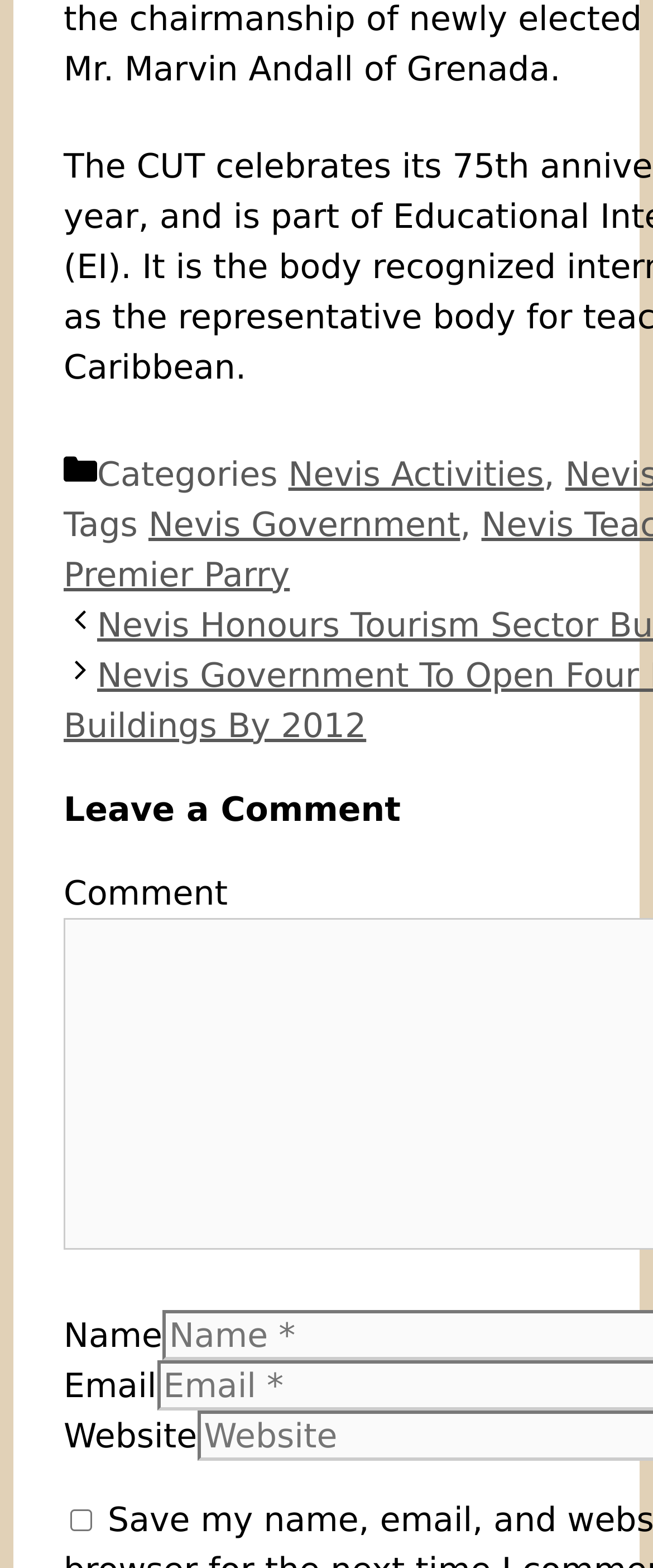How many input fields are there?
Provide a concise answer using a single word or phrase based on the image.

3